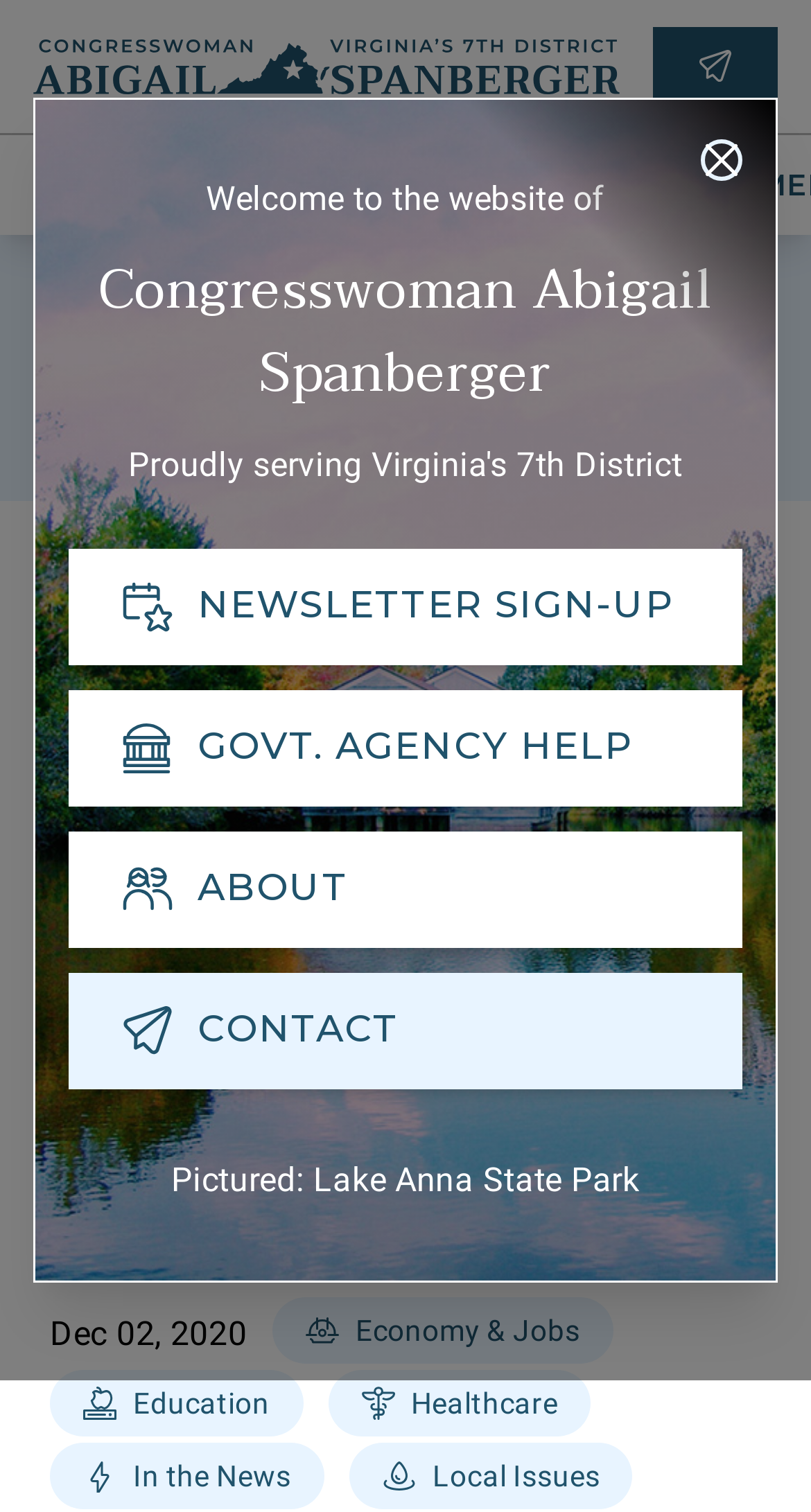Based on the element description Resources, identify the bounding box of the UI element in the given webpage screenshot. The coordinates should be in the format (top-left x, top-left y, bottom-right x, bottom-right y) and must be between 0 and 1.

[0.062, 0.381, 0.235, 0.414]